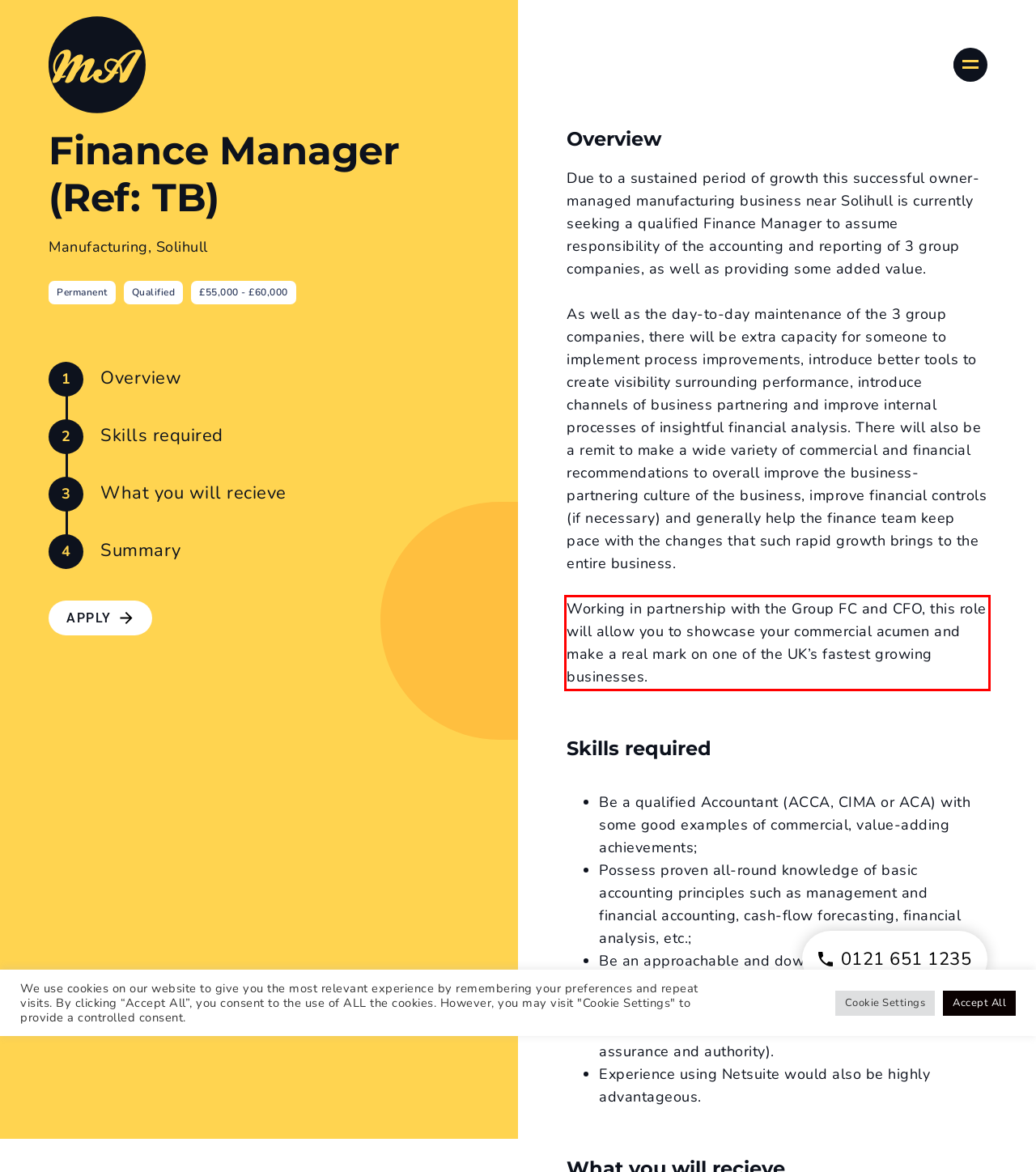From the screenshot of the webpage, locate the red bounding box and extract the text contained within that area.

Working in partnership with the Group FC and CFO, this role will allow you to showcase your commercial acumen and make a real mark on one of the UK’s fastest growing businesses.